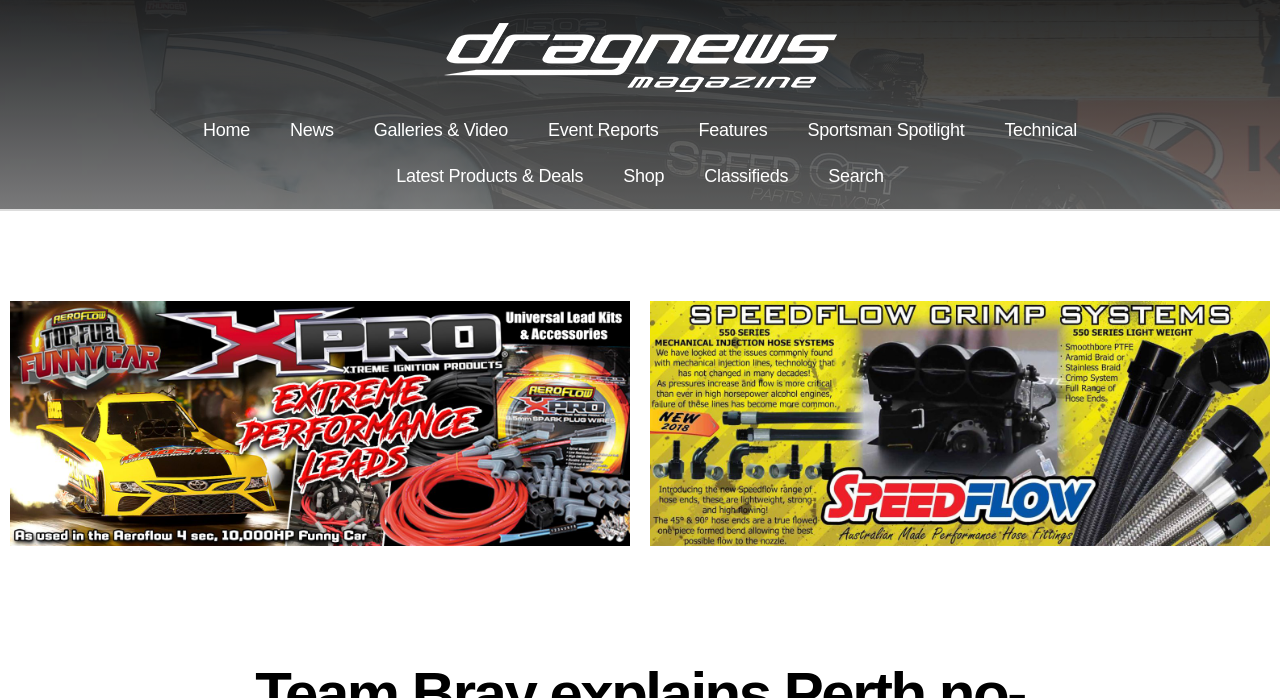Please specify the bounding box coordinates of the clickable region necessary for completing the following instruction: "go to home page". The coordinates must consist of four float numbers between 0 and 1, i.e., [left, top, right, bottom].

[0.143, 0.153, 0.211, 0.219]